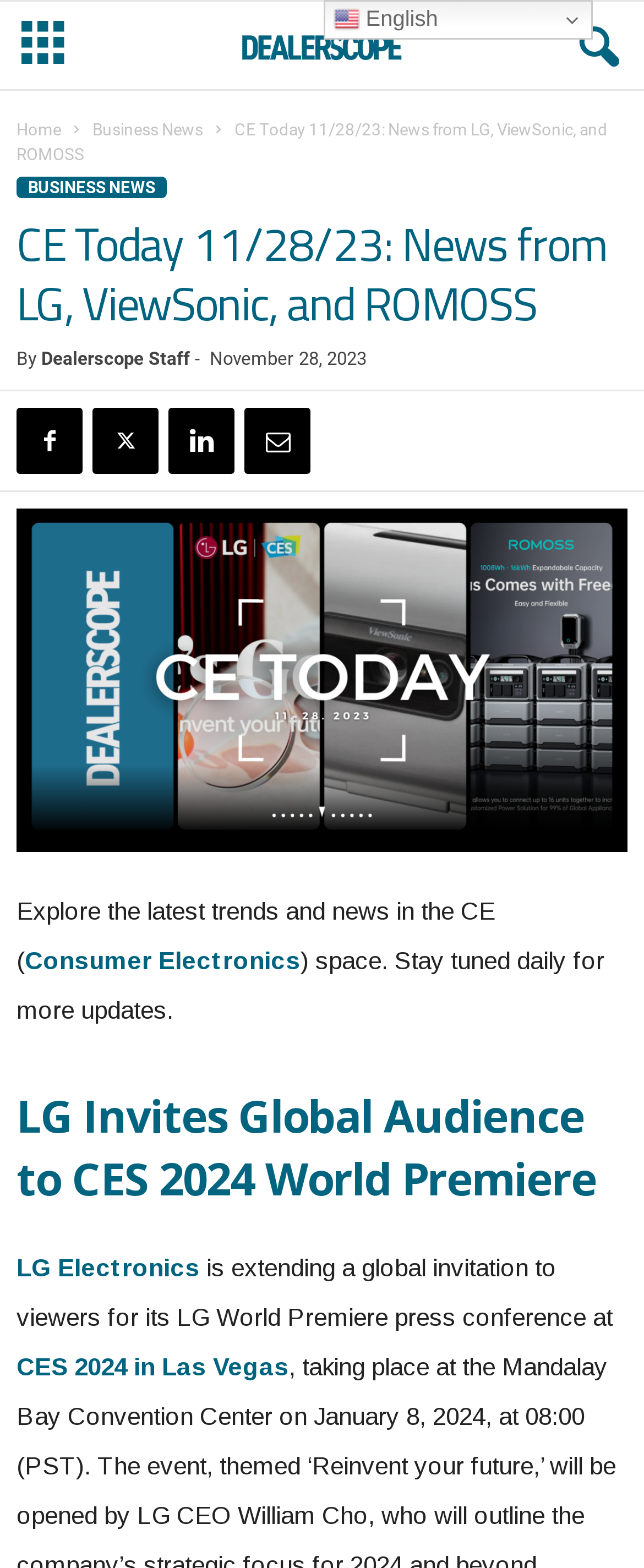What is the primary heading on this webpage?

CE Today 11/28/23: News from LG, ViewSonic, and ROMOSS